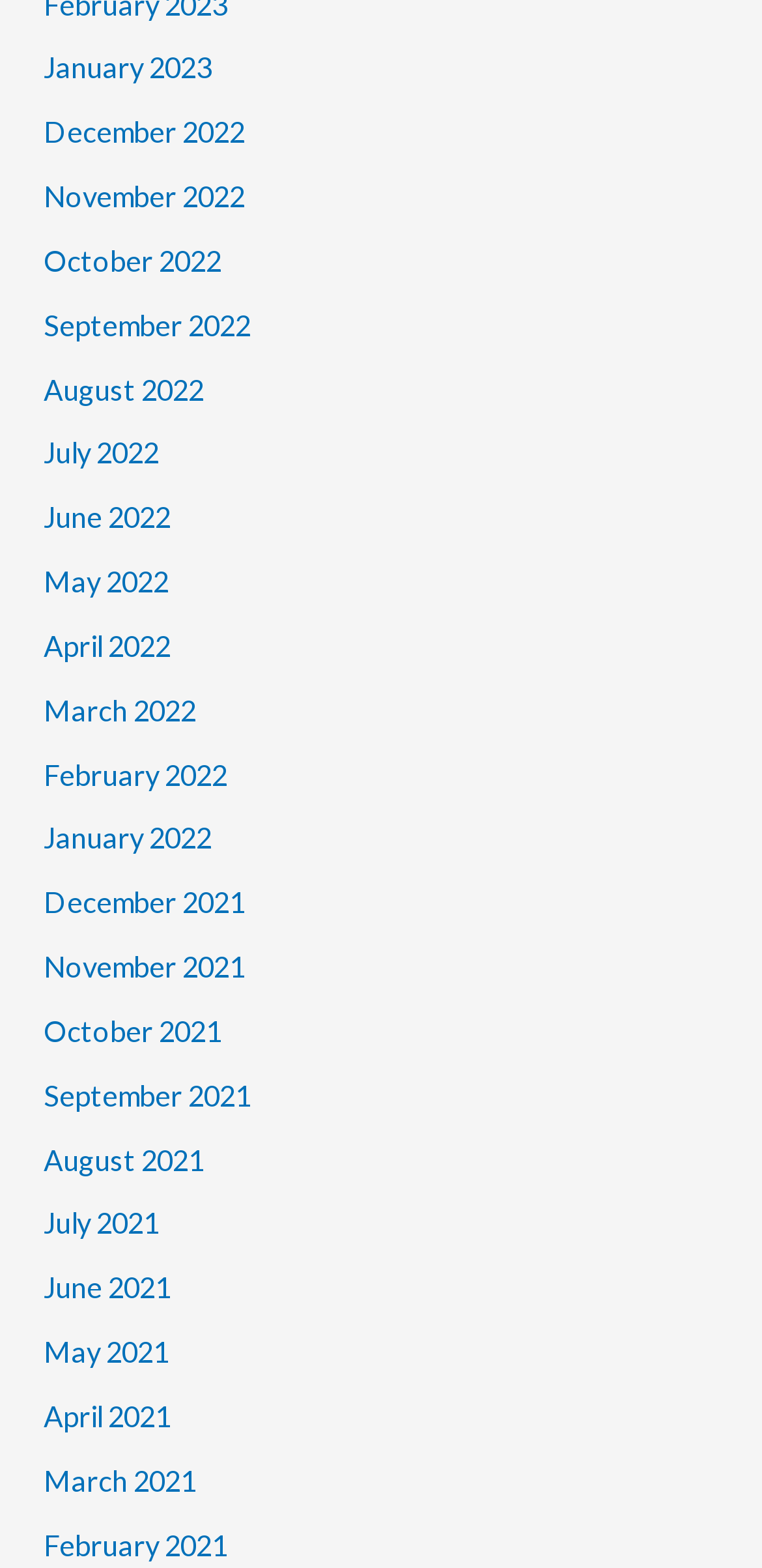Locate the UI element that matches the description September 2021 in the webpage screenshot. Return the bounding box coordinates in the format (top-left x, top-left y, bottom-right x, bottom-right y), with values ranging from 0 to 1.

[0.058, 0.688, 0.329, 0.709]